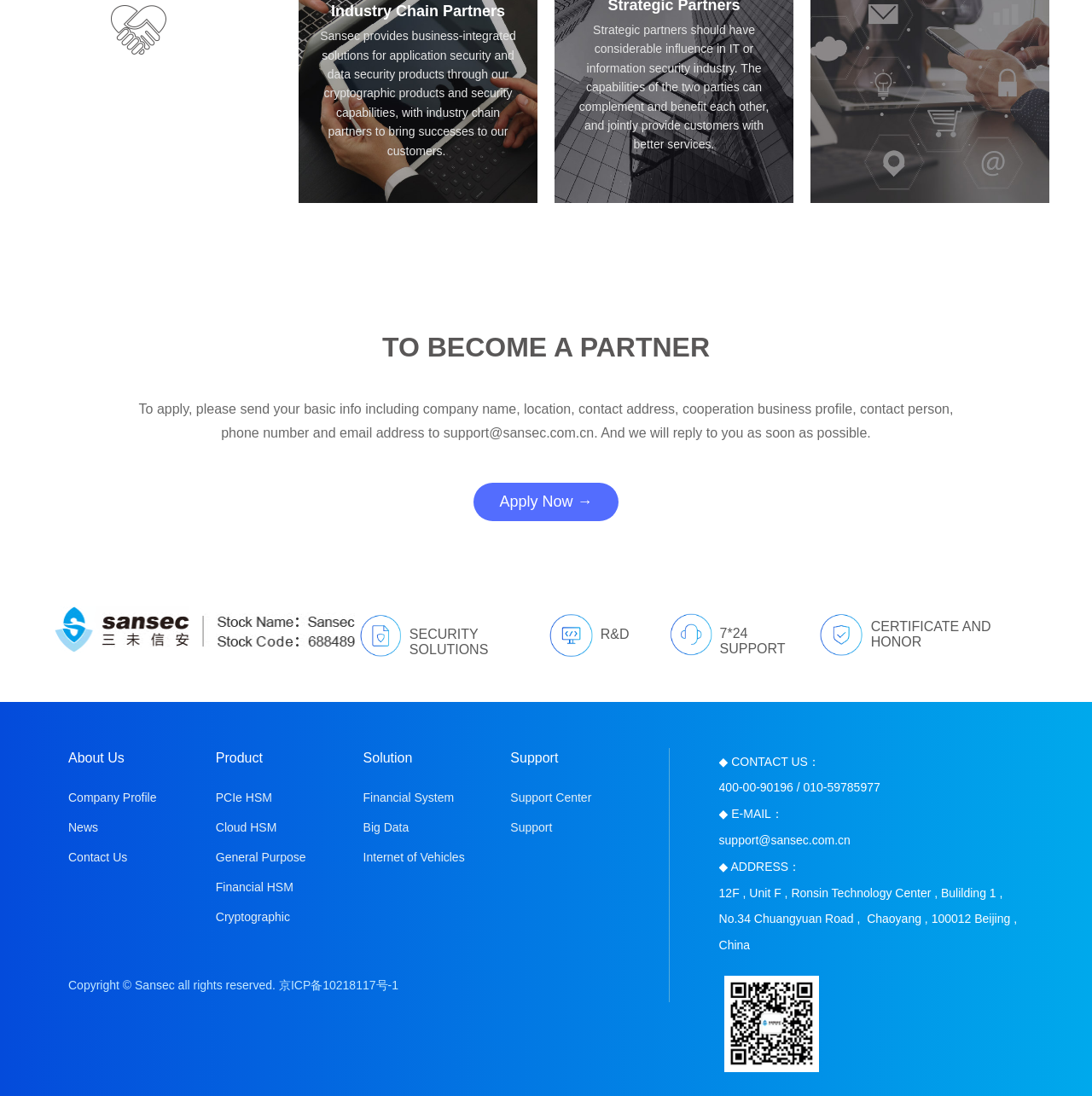Respond to the question below with a concise word or phrase:
What is the address of Sansec's office?

12F, Unit F, Ronsin Technology Center, Beijing, China